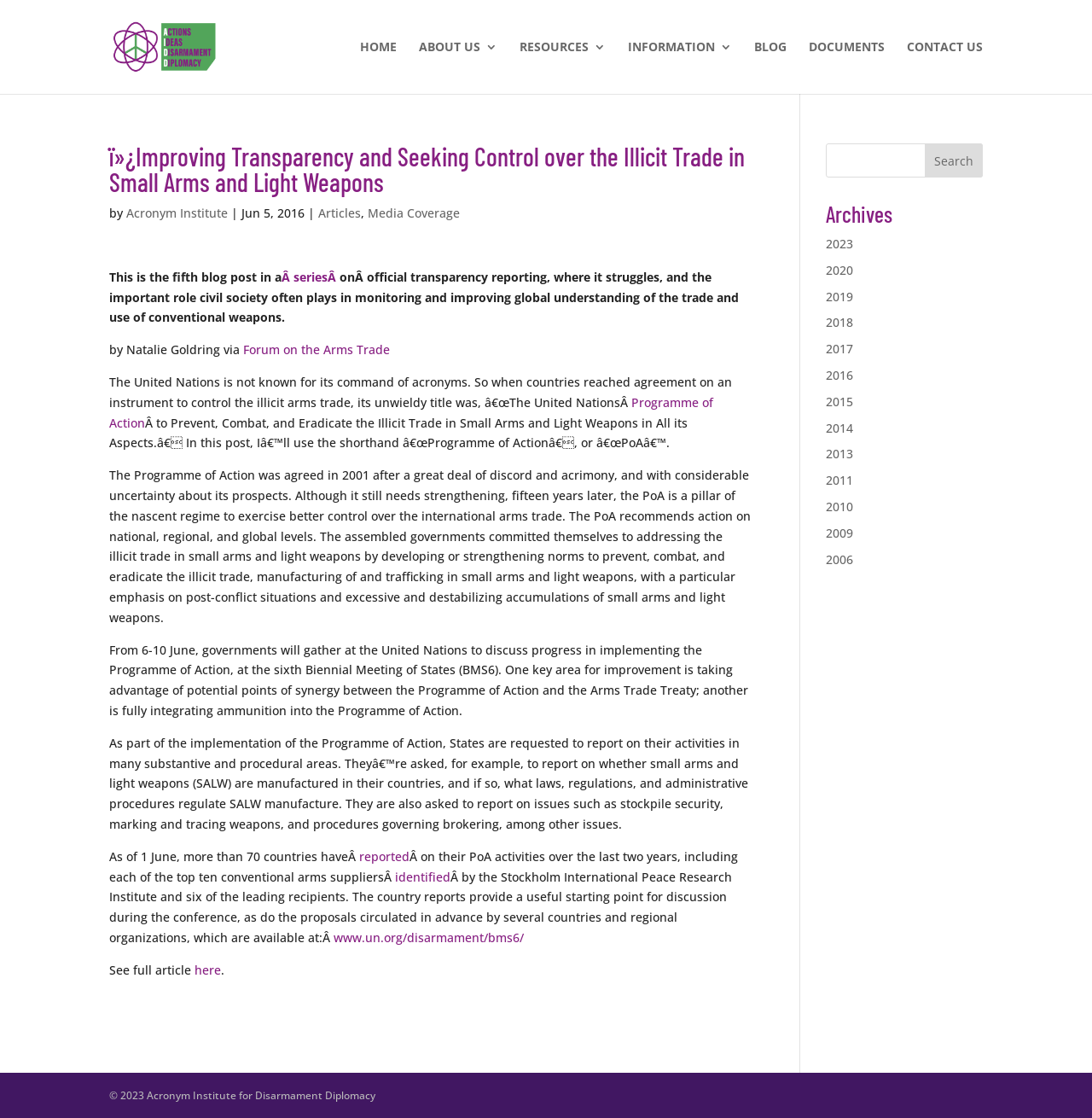Identify the bounding box coordinates for the element you need to click to achieve the following task: "Check the archives for 2016". The coordinates must be four float values ranging from 0 to 1, formatted as [left, top, right, bottom].

[0.756, 0.328, 0.781, 0.343]